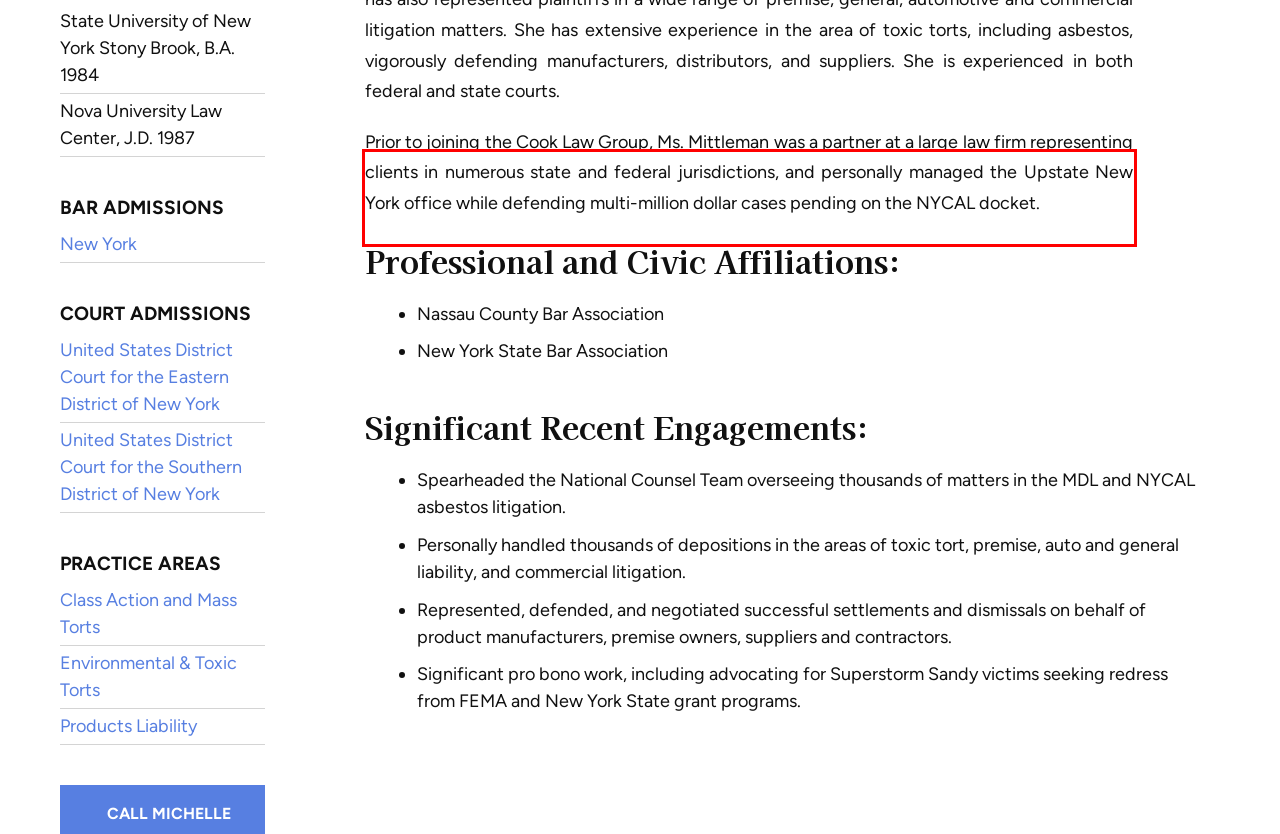By examining the provided screenshot of a webpage, recognize the text within the red bounding box and generate its text content.

Prior to joining the Cook Law Group, Ms. Mittleman was a partner at a large law firm representing clients in numerous state and federal jurisdictions, and personally managed the Upstate New York office while defending multi-million dollar cases pending on the NYCAL docket.